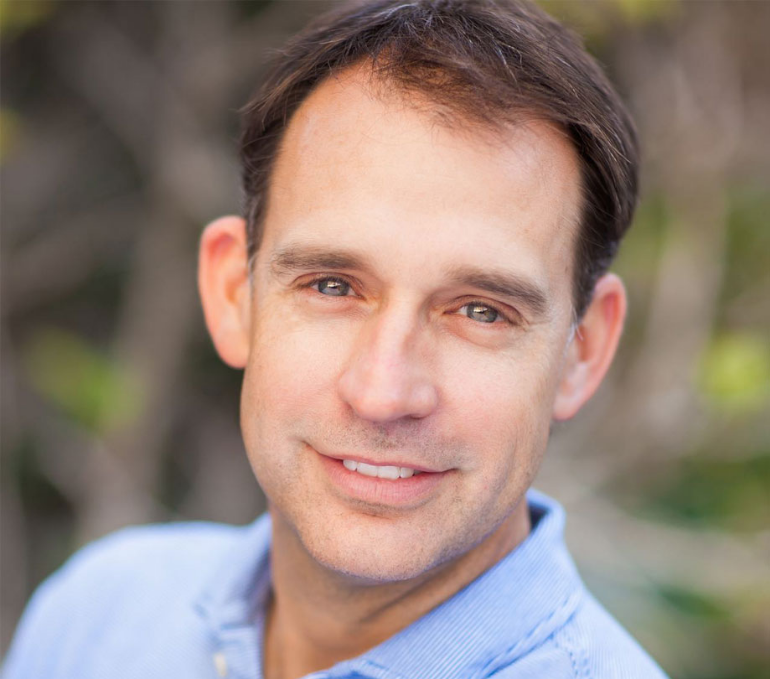Is the background of the image blurred?
Look at the webpage screenshot and answer the question with a detailed explanation.

The caption describes the background of the image as 'softly blurred', indicating that it is not in sharp focus.